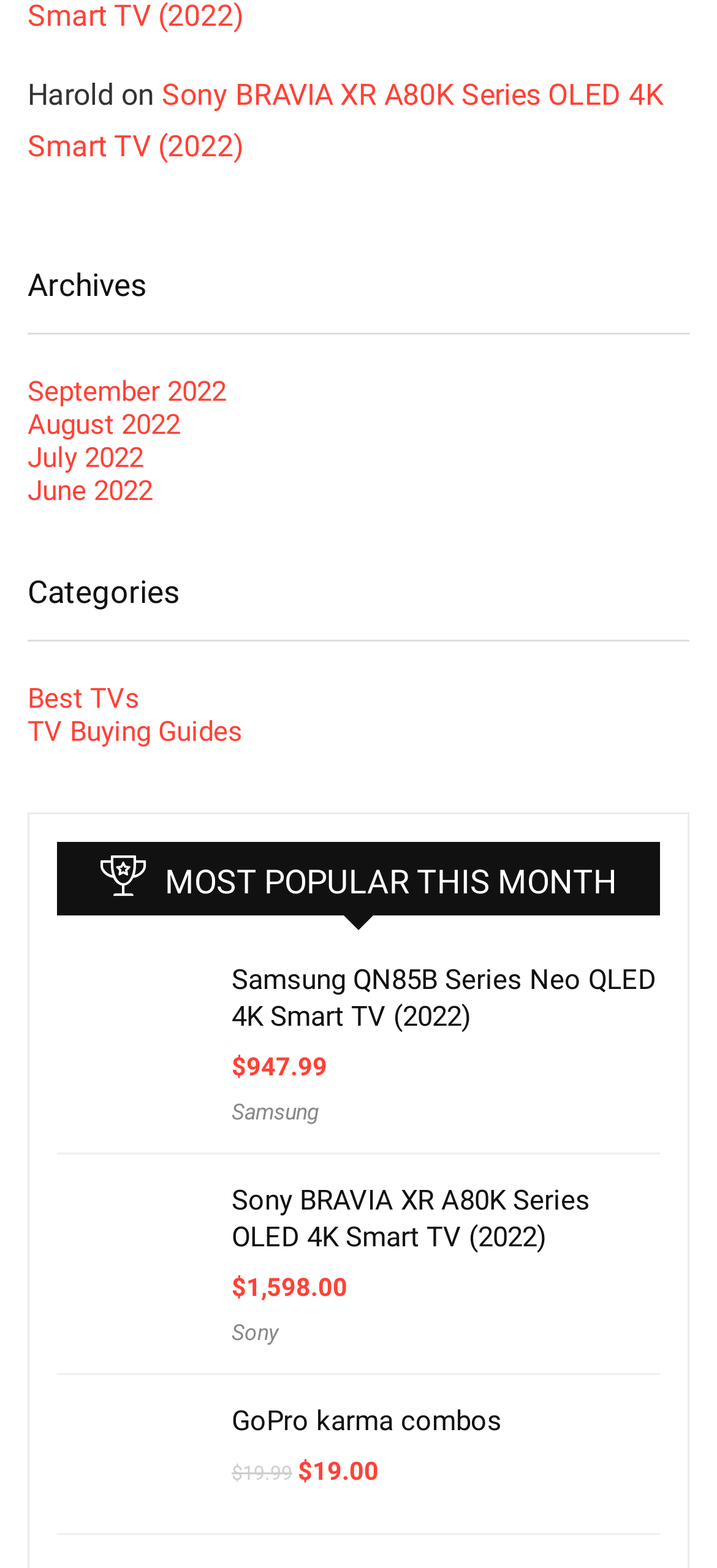Answer the question below using just one word or a short phrase: 
What is the price of the Samsung QN85B Series Neo QLED 4K Smart TV?

$947.99